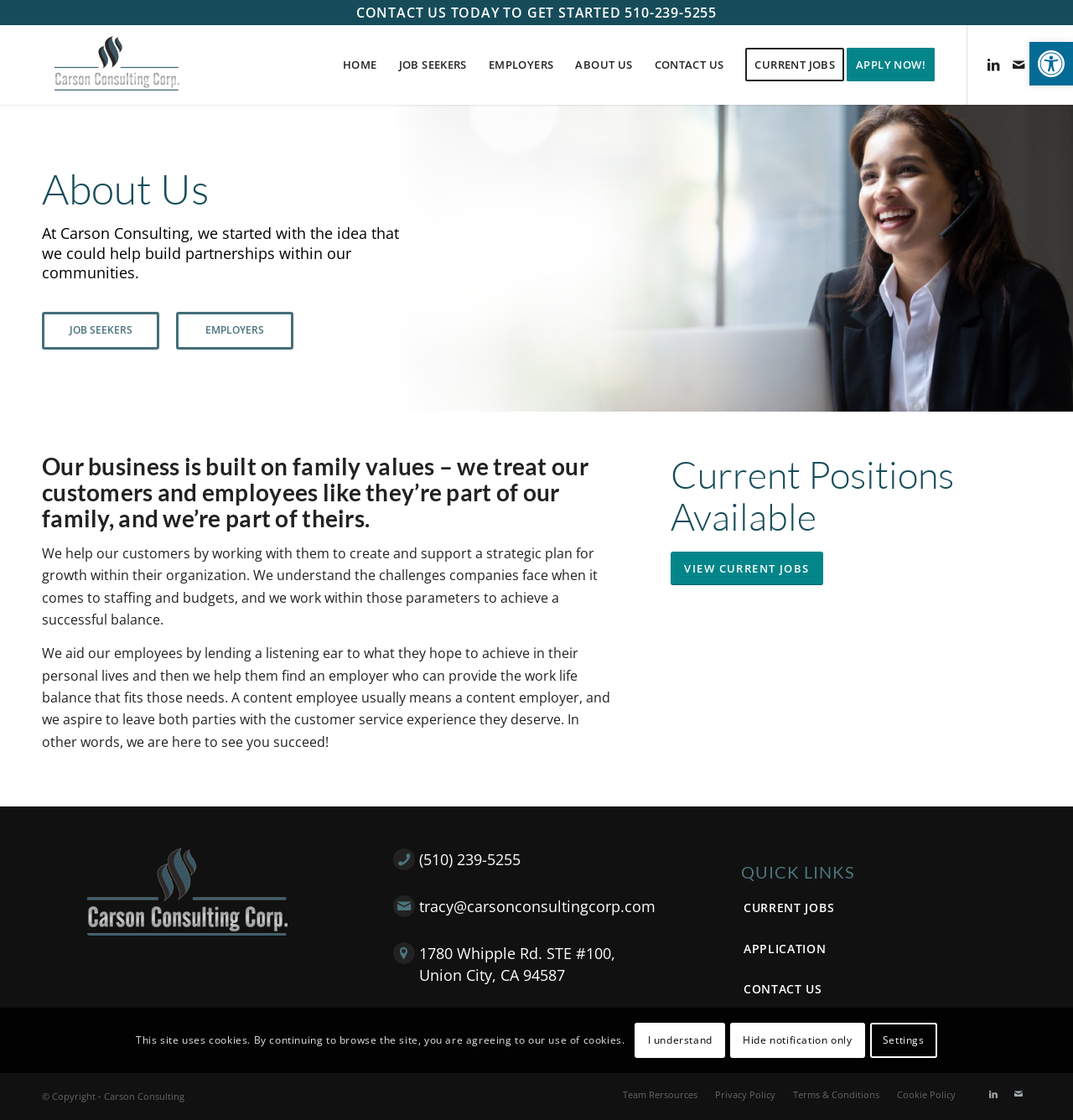Locate the UI element described by tracy@carsonconsultingcorp.com and provide its bounding box coordinates. Use the format (top-left x, top-left y, bottom-right x, bottom-right y) with all values as floating point numbers between 0 and 1.

[0.39, 0.8, 0.611, 0.818]